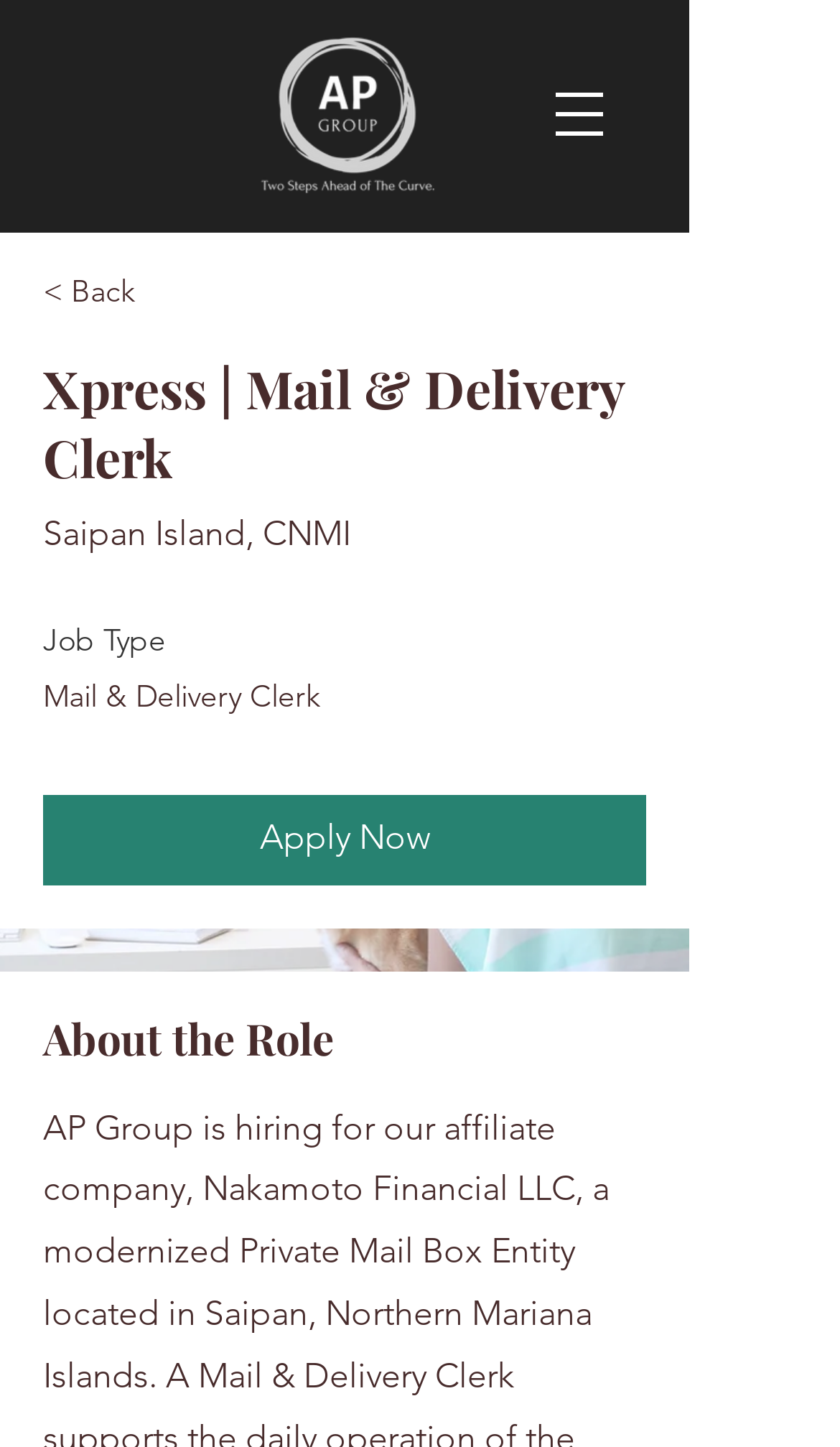Please determine and provide the text content of the webpage's heading.

Xpress | Mail & Delivery Clerk